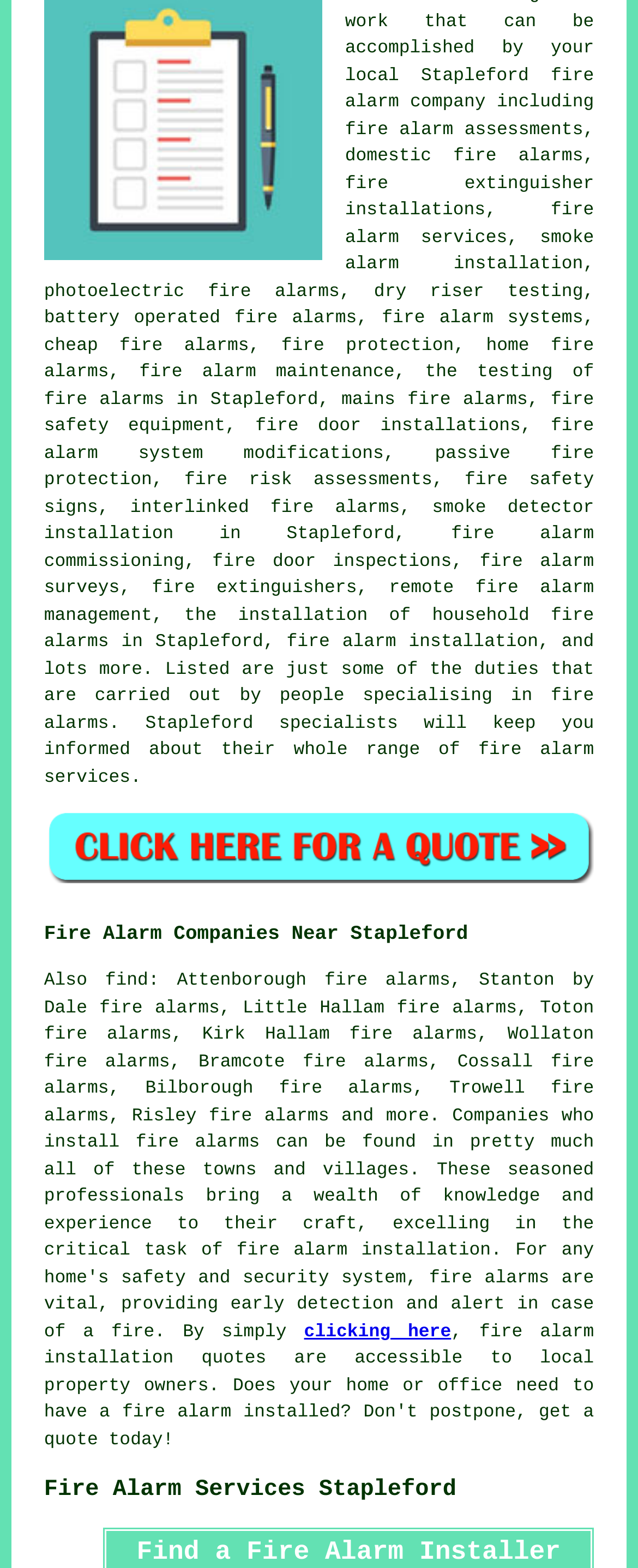Locate the bounding box coordinates of the element you need to click to accomplish the task described by this instruction: "Input your email".

None